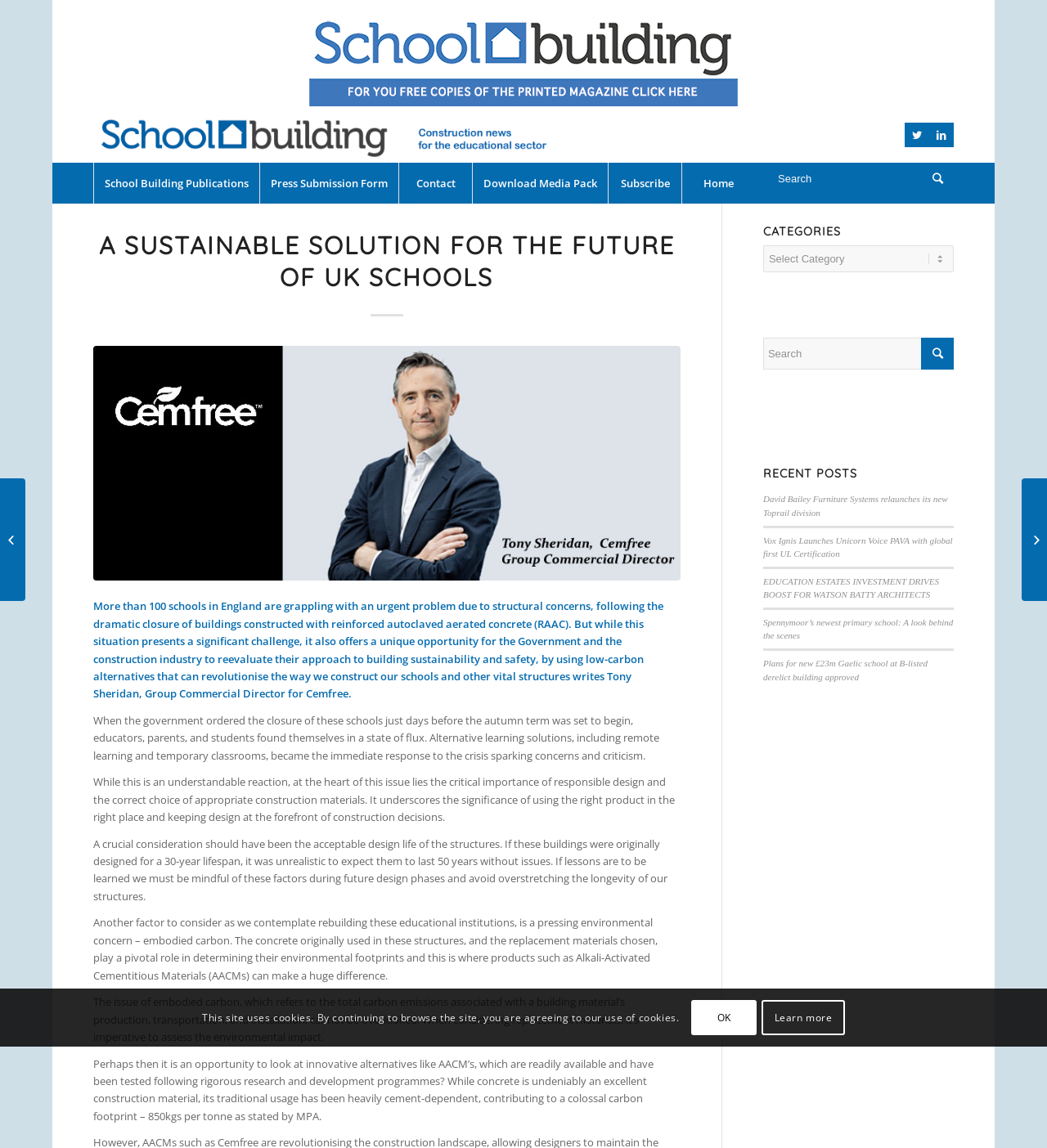Find the bounding box coordinates for the area that should be clicked to accomplish the instruction: "View recent posts".

[0.729, 0.407, 0.911, 0.418]